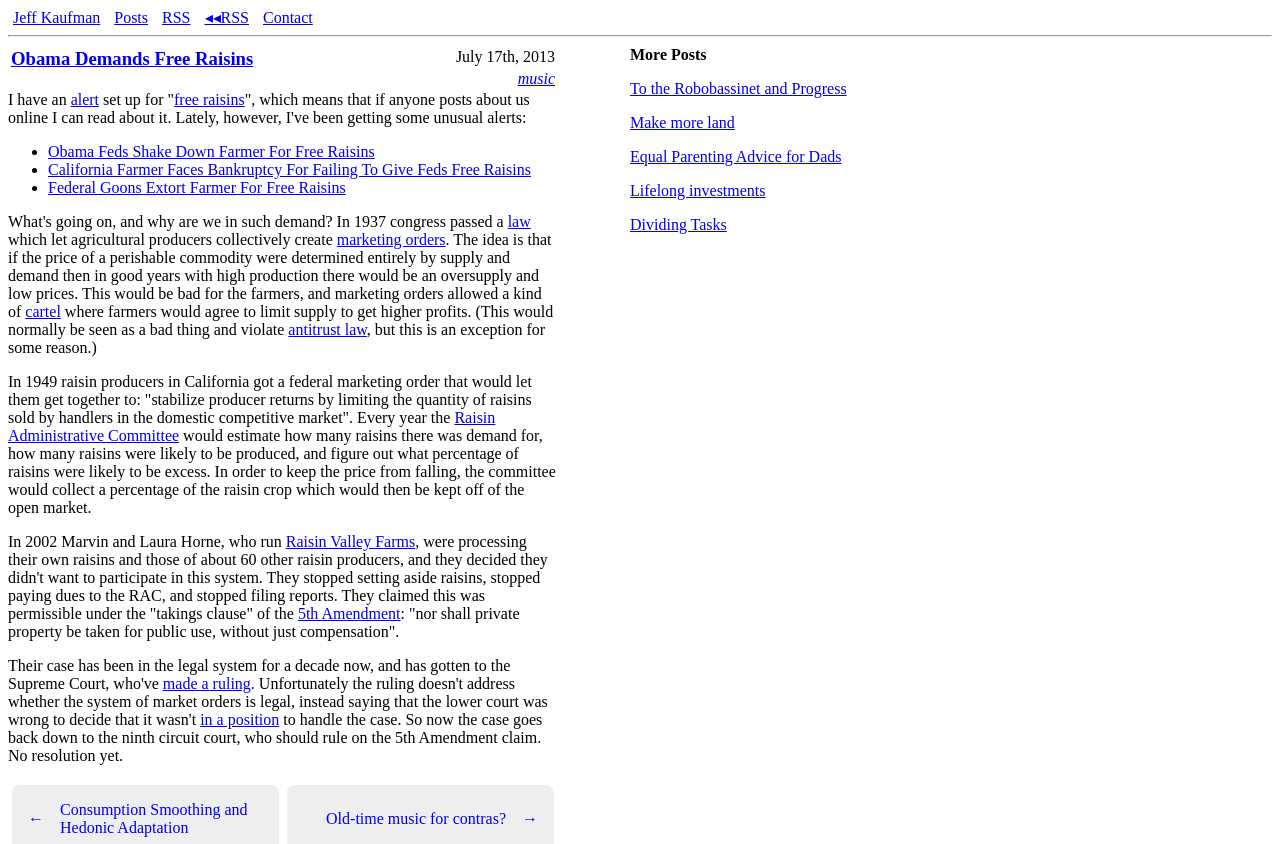Locate the bounding box coordinates of the clickable area needed to fulfill the instruction: "View the article 'Obama Feds Shake Down Farmer For Free Raisins'".

[0.038, 0.169, 0.293, 0.19]